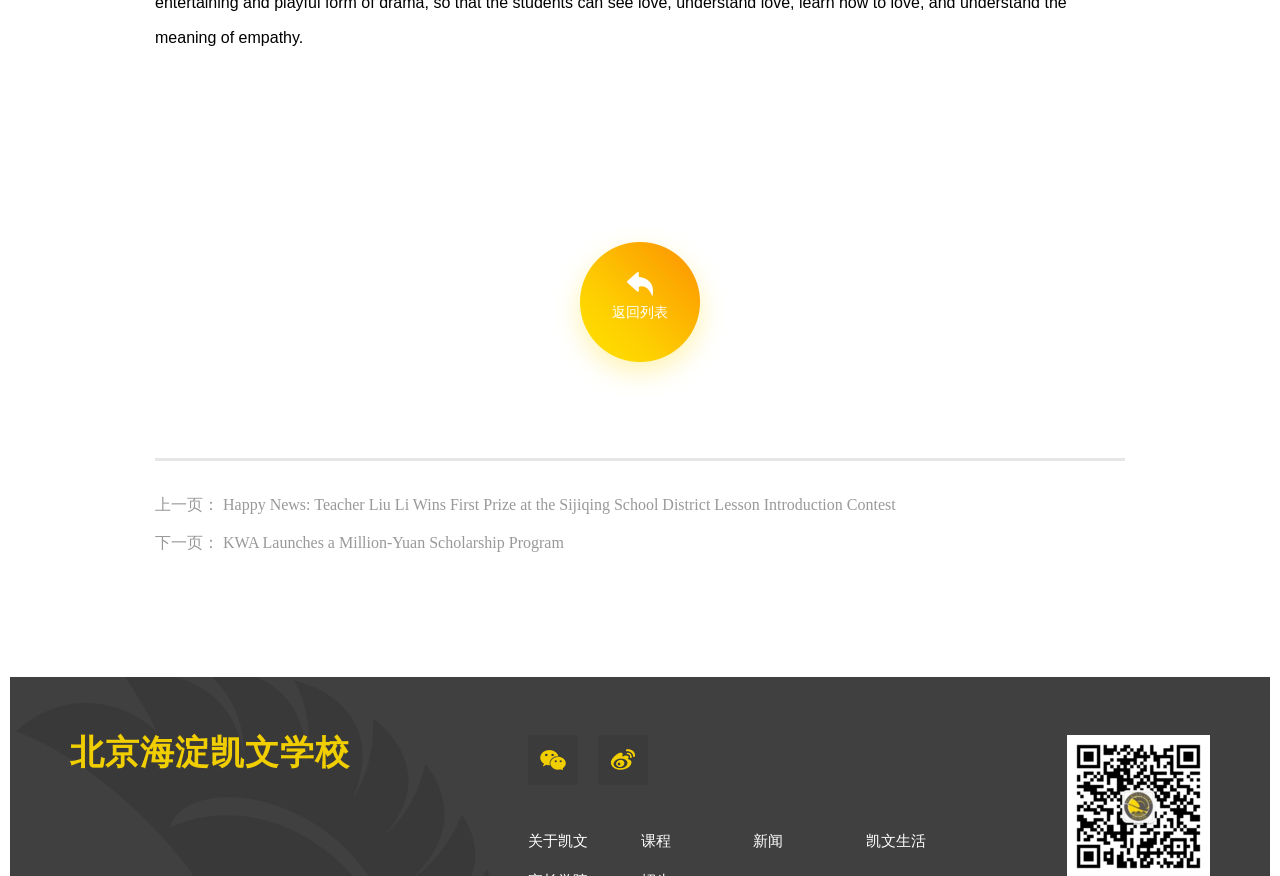Please provide the bounding box coordinates for the UI element as described: "返回列表". The coordinates must be four floats between 0 and 1, represented as [left, top, right, bottom].

[0.431, 0.258, 0.569, 0.466]